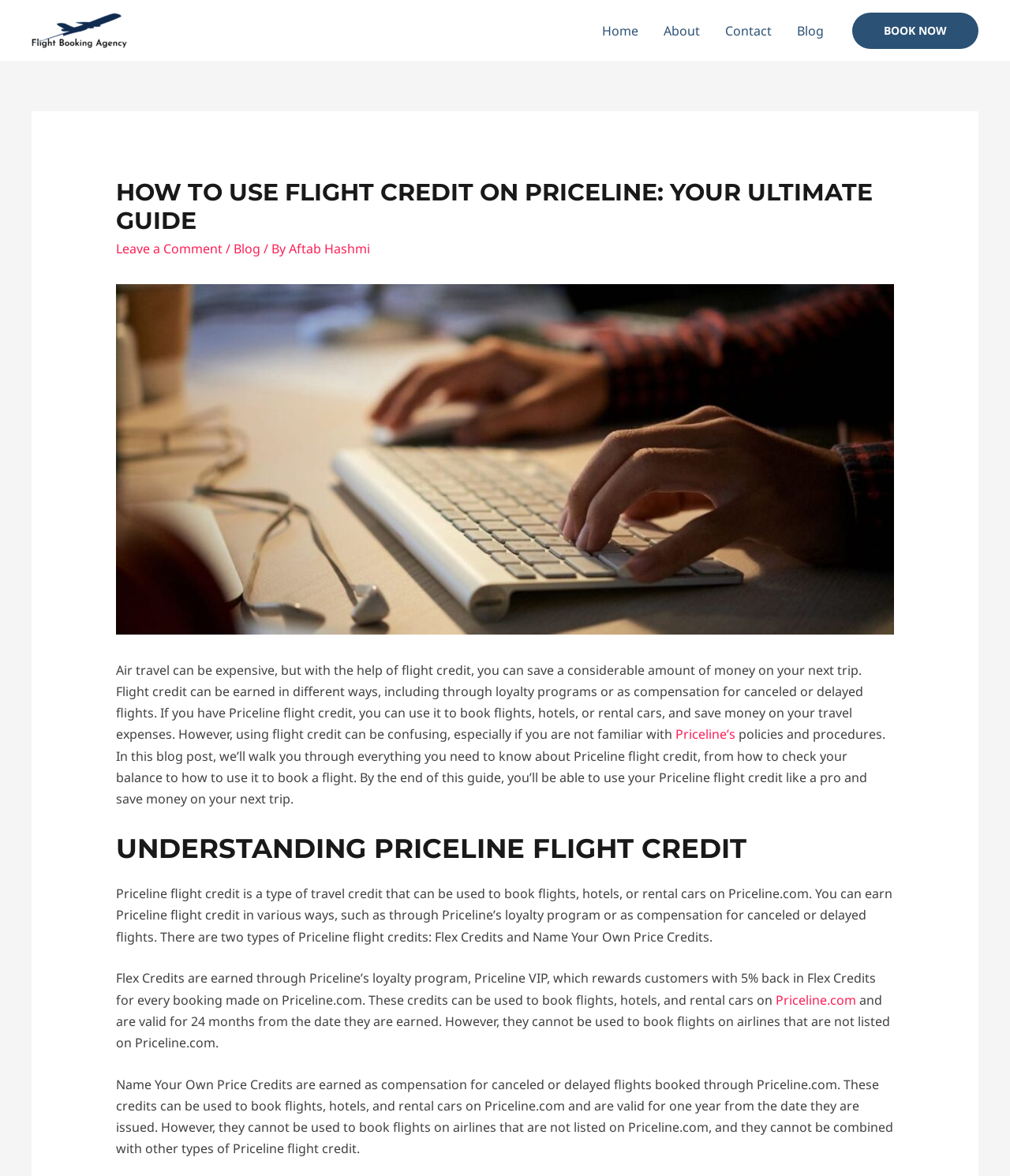Please specify the bounding box coordinates of the clickable section necessary to execute the following command: "Visit the 'Home' page".

[0.584, 0.002, 0.645, 0.049]